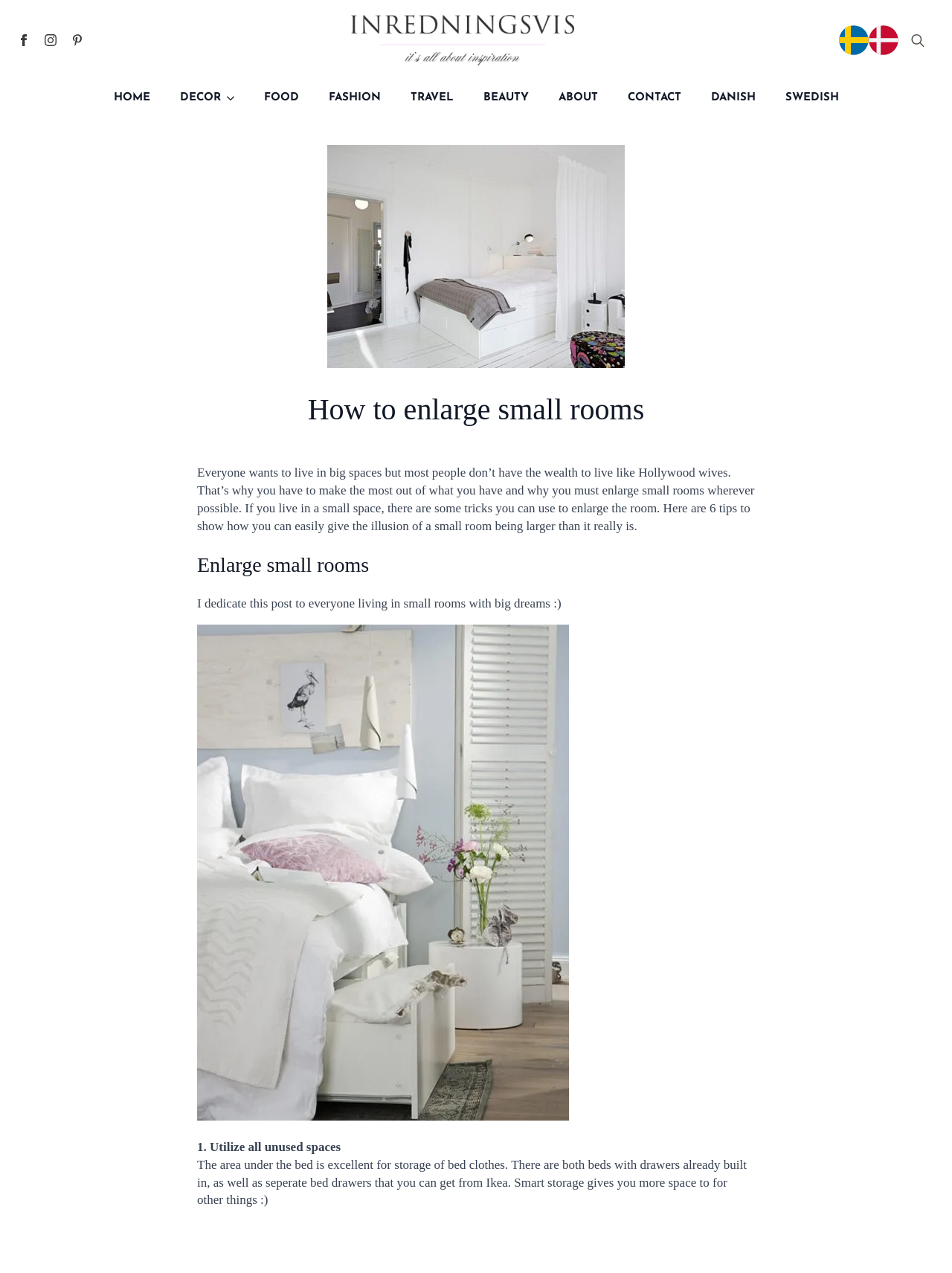Using the element description: "parent_node: Search for: aria-label="Toggle search"", determine the bounding box coordinates for the specified UI element. The coordinates should be four float numbers between 0 and 1, [left, top, right, bottom].

[0.944, 0.016, 0.984, 0.047]